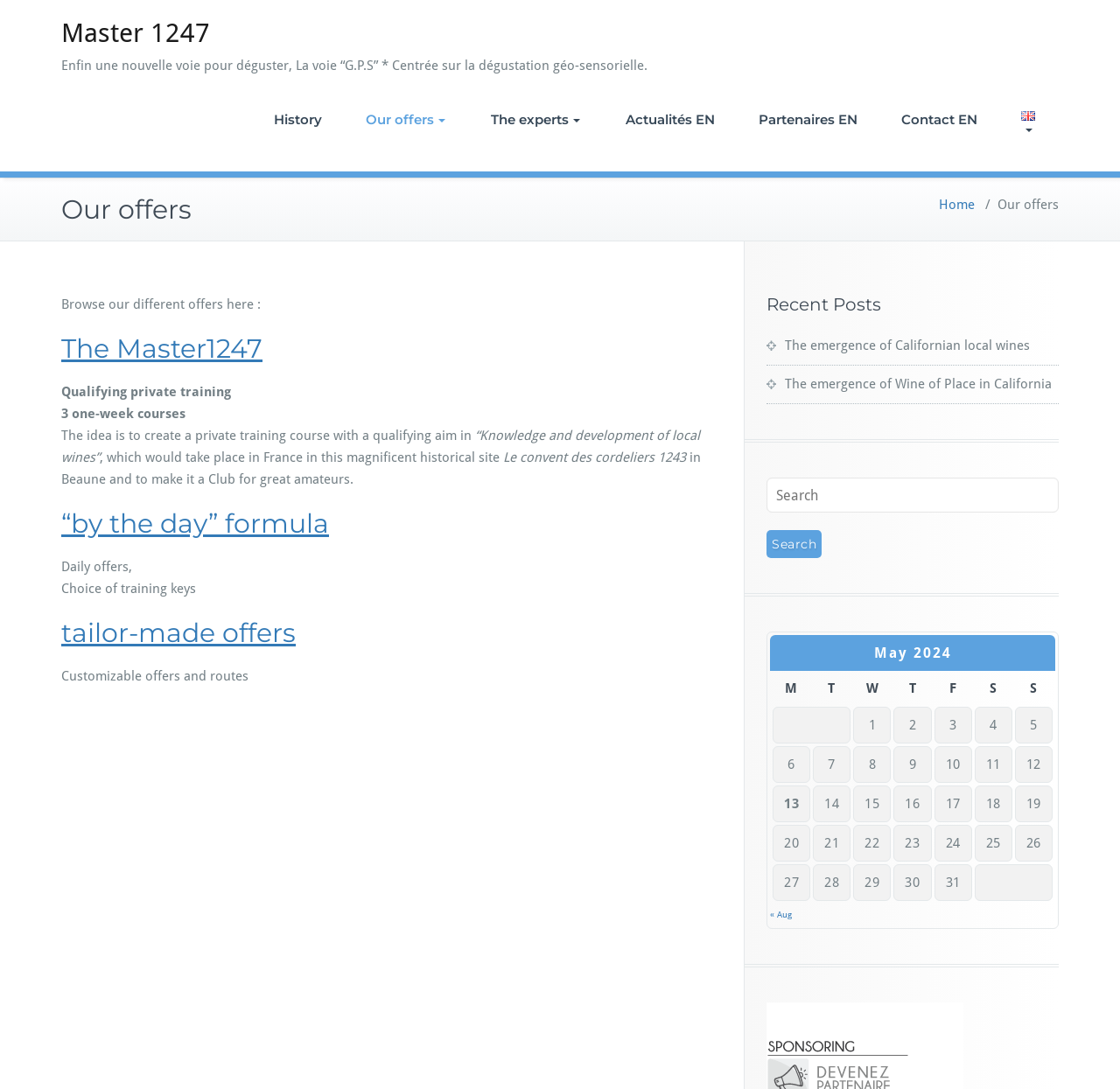From the details in the image, provide a thorough response to the question: How many one-week courses are offered?

The question asks for the number of one-week courses offered. By looking at the webpage, we can see that the text '3 one-week courses' is mentioned, which indicates that there are three one-week courses offered. Therefore, the answer is '3'.